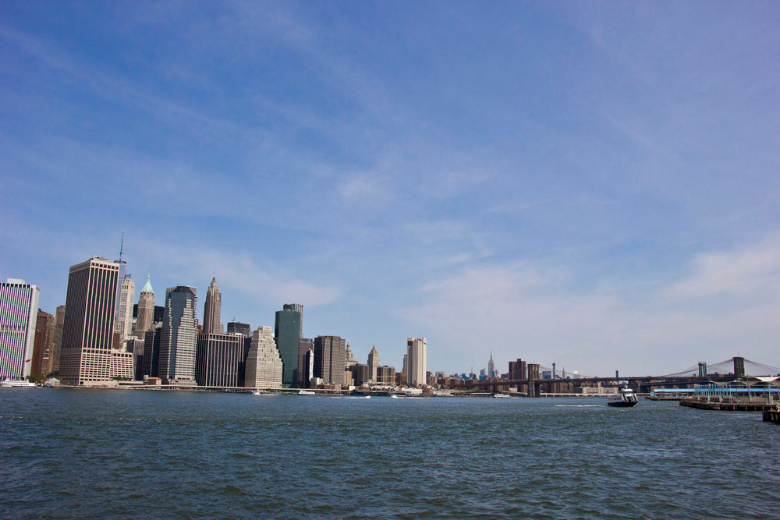Please study the image and answer the question comprehensively:
What is the color of the copper roofs of some buildings?

The caption describes the prominent skyscrapers lining the horizon, including distinctive buildings with green copper roofs, which indicates that the color of the copper roofs of some buildings is green.